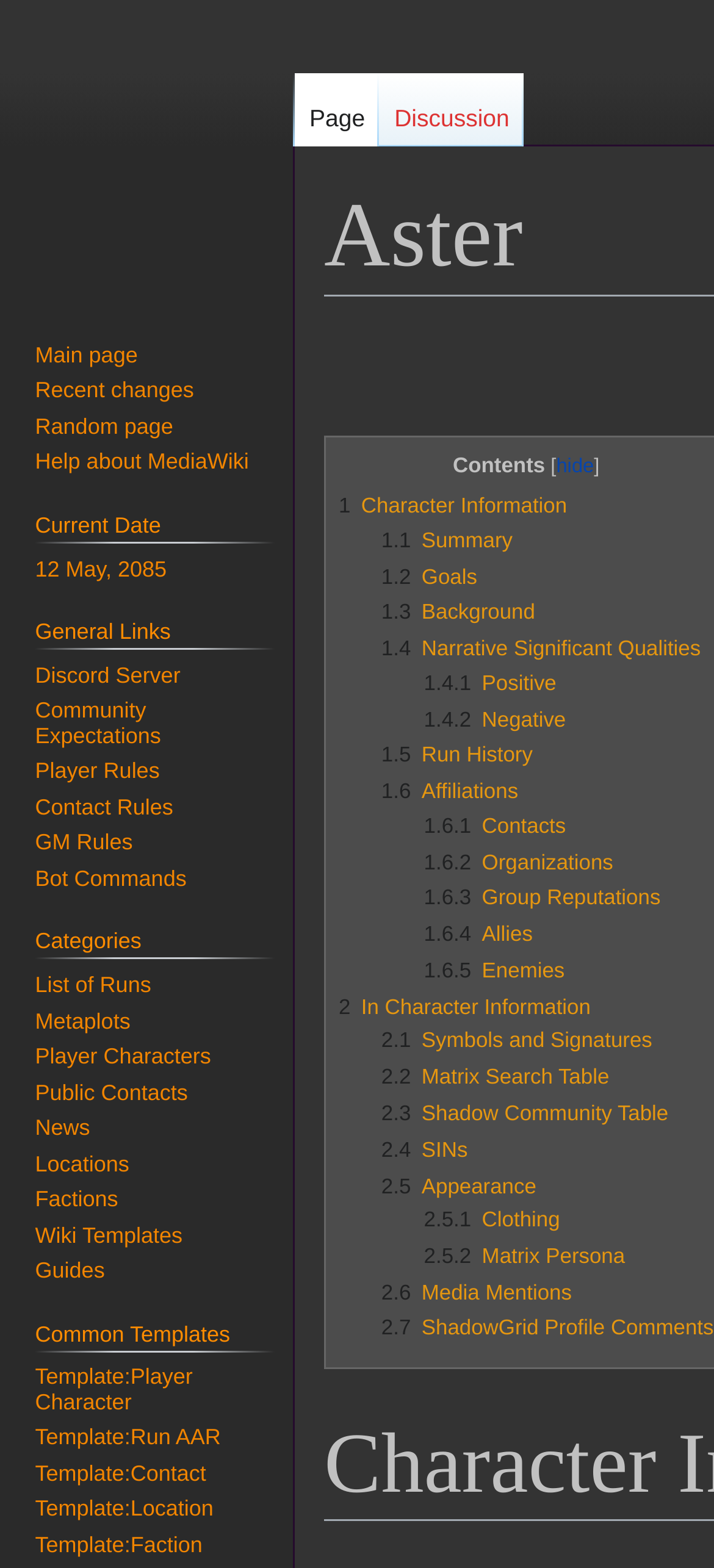Indicate the bounding box coordinates of the element that needs to be clicked to satisfy the following instruction: "Check current date". The coordinates should be four float numbers between 0 and 1, i.e., [left, top, right, bottom].

[0.049, 0.354, 0.233, 0.371]